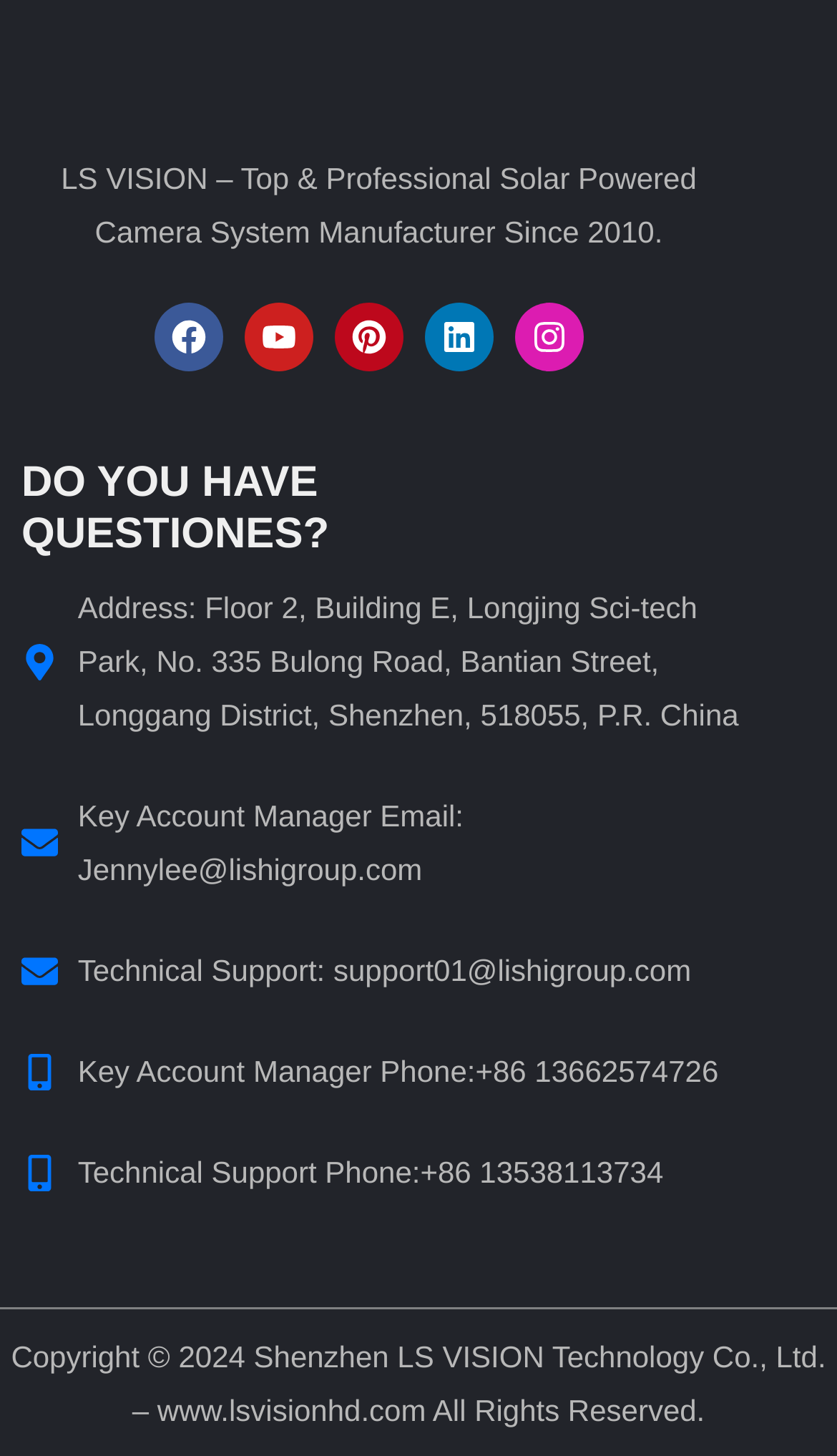Please determine the bounding box of the UI element that matches this description: Technical Support Phone:+86 13538113734. The coordinates should be given as (top-left x, top-left y, bottom-right x, bottom-right y), with all values between 0 and 1.

[0.026, 0.787, 0.915, 0.824]